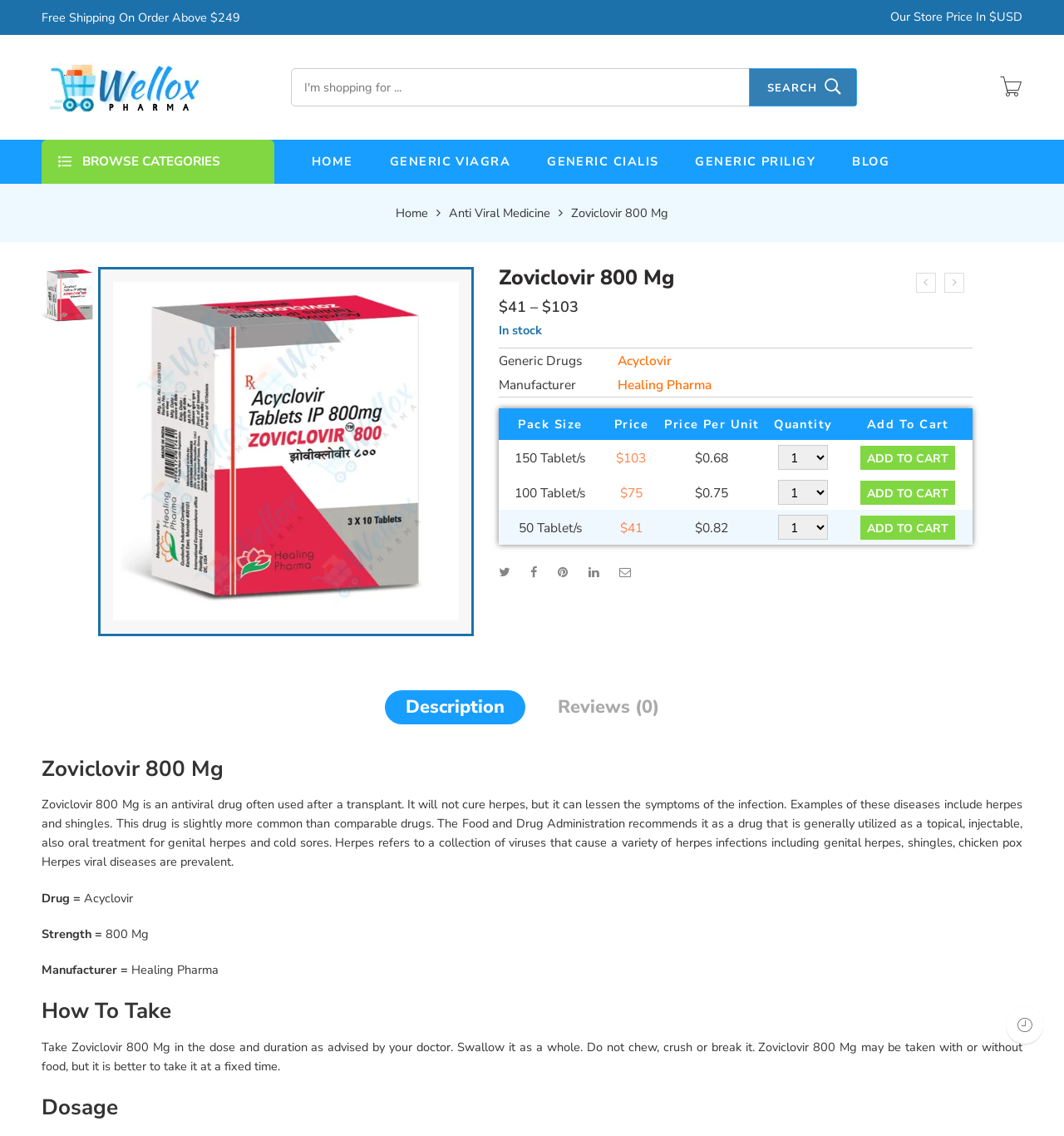What is the availability of Zoviclovir 800 Mg?
Using the image as a reference, answer with just one word or a short phrase.

In stock